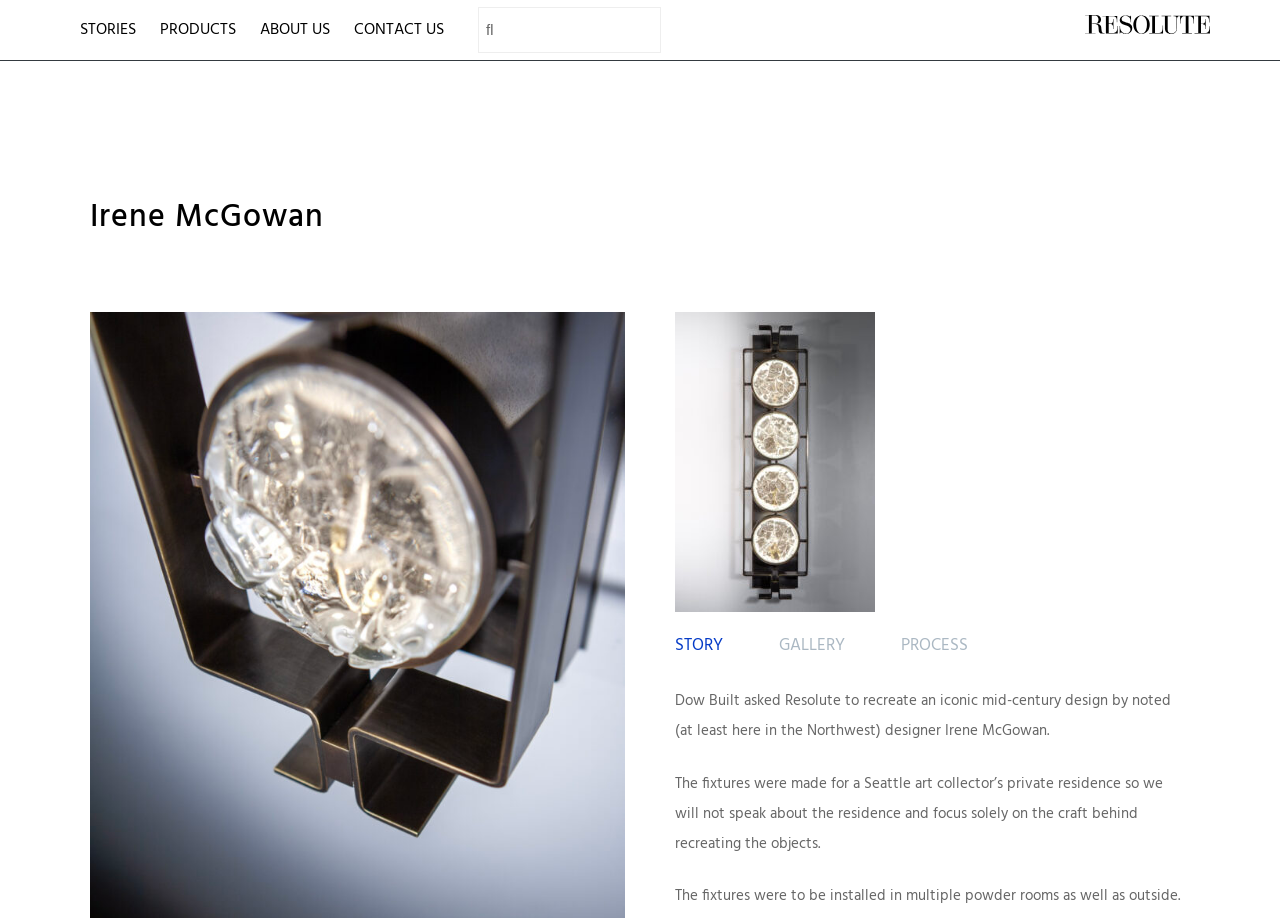Please determine the bounding box coordinates of the element's region to click for the following instruction: "click on CONTACT US".

[0.269, 0.0, 0.355, 0.065]